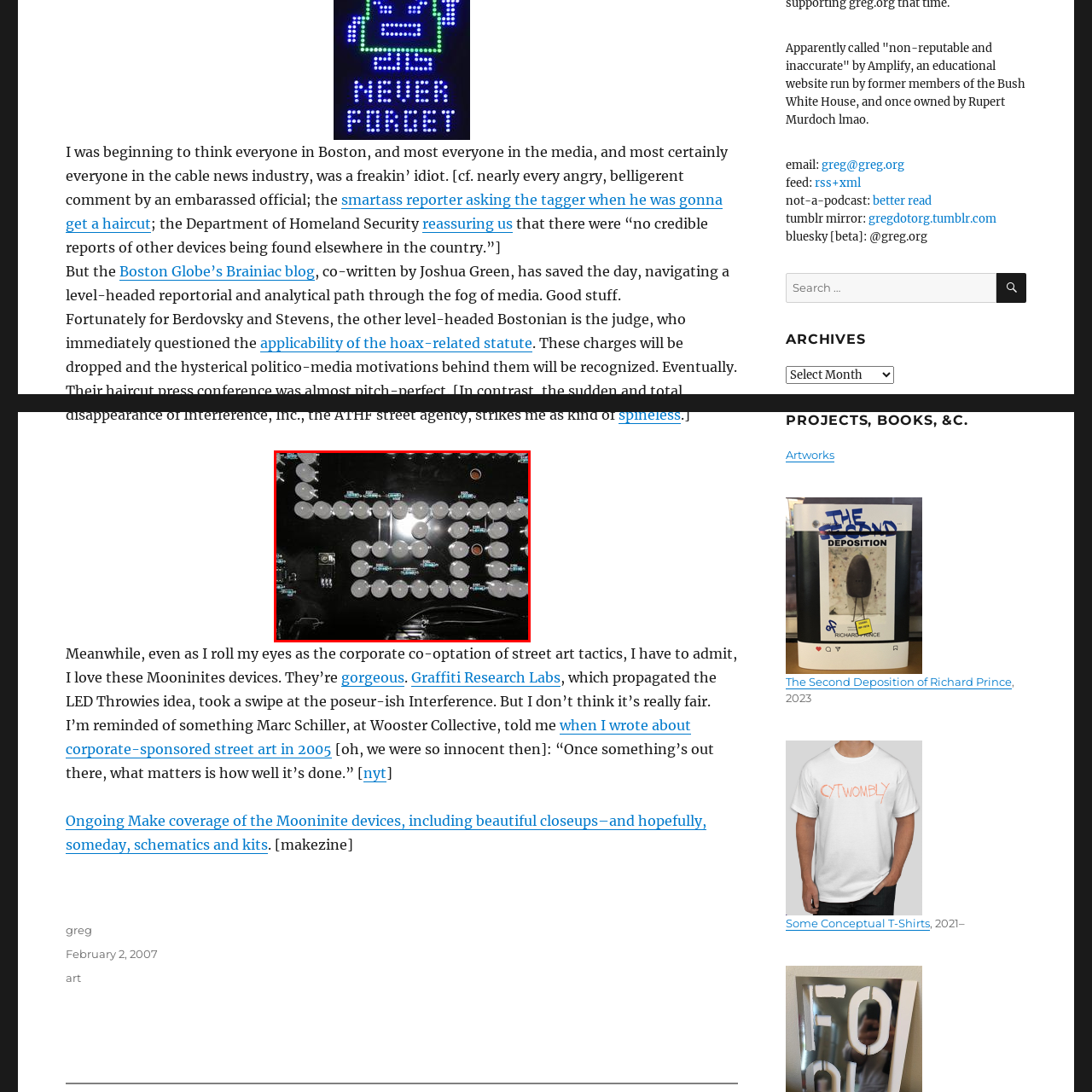What is the color of the background of the circuit board?  
Pay attention to the image within the red frame and give a detailed answer based on your observations from the image.

The caption explicitly states that the components are arranged against a black background, which accentuates their placement.